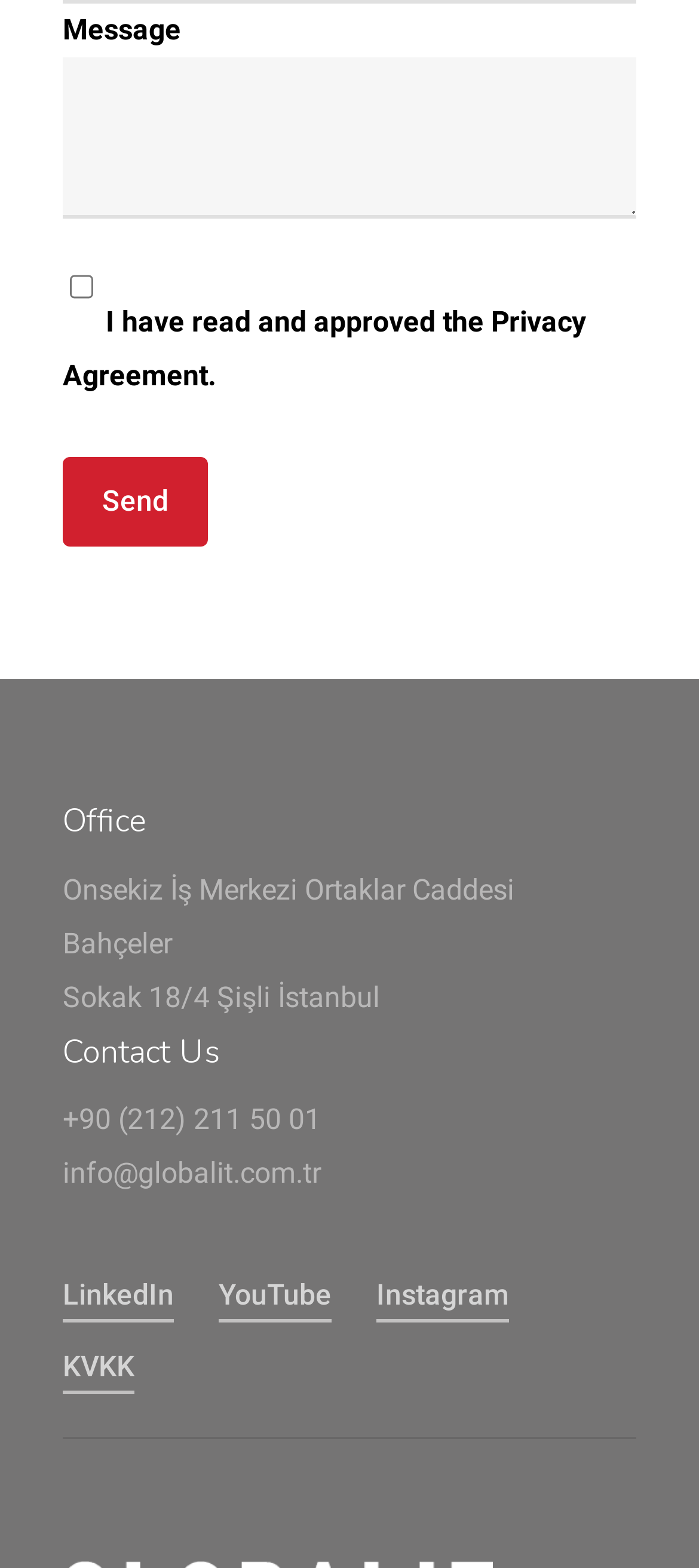What is the address of the office?
Look at the screenshot and respond with a single word or phrase.

Onsekiz İş Merkezi Ortaklar Caddesi Bahçeler Sokak 18/4 Şişli İstanbul